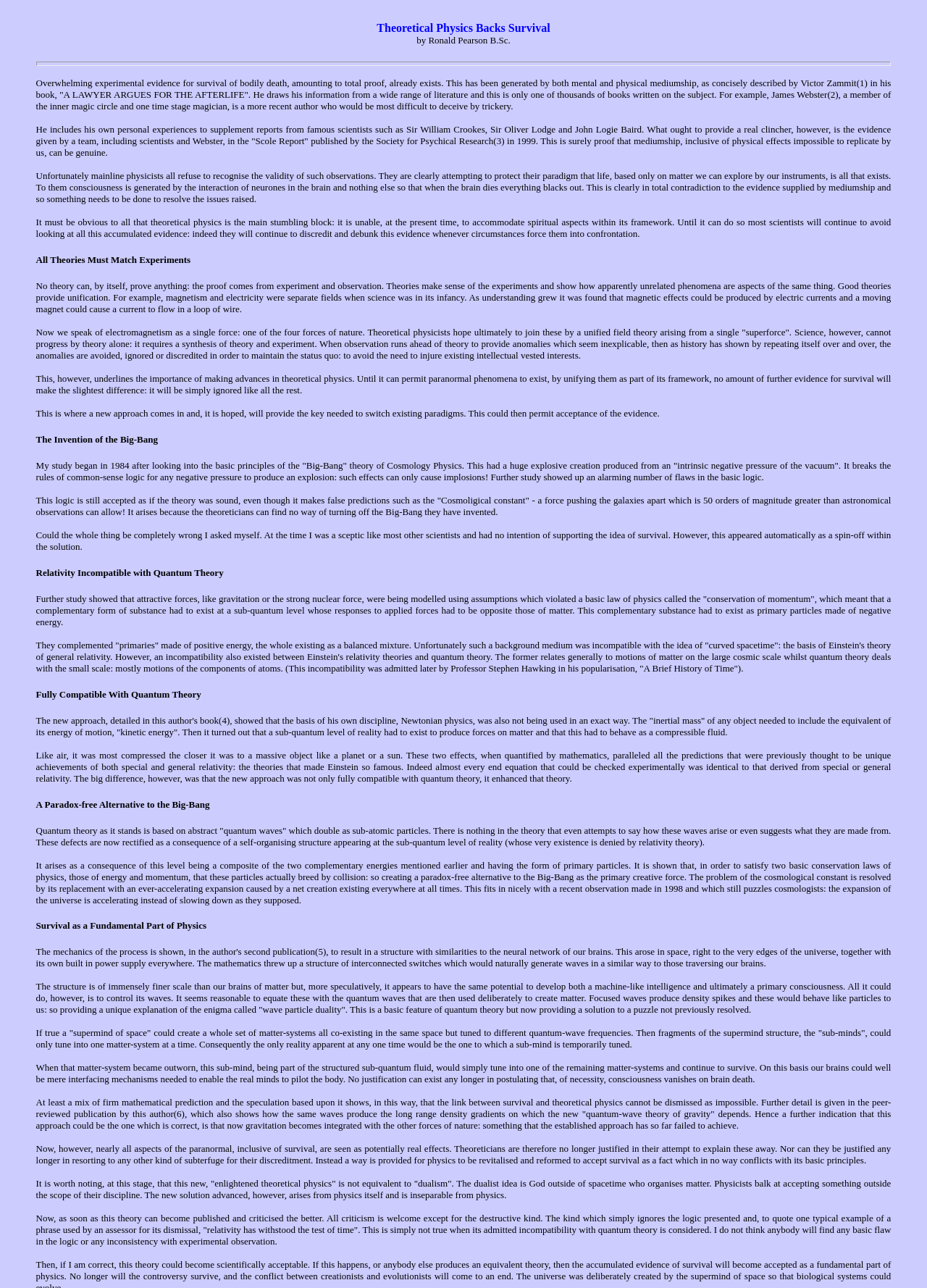What is the main topic of the webpage?
Refer to the screenshot and respond with a concise word or phrase.

Theoretical Physics and Survival